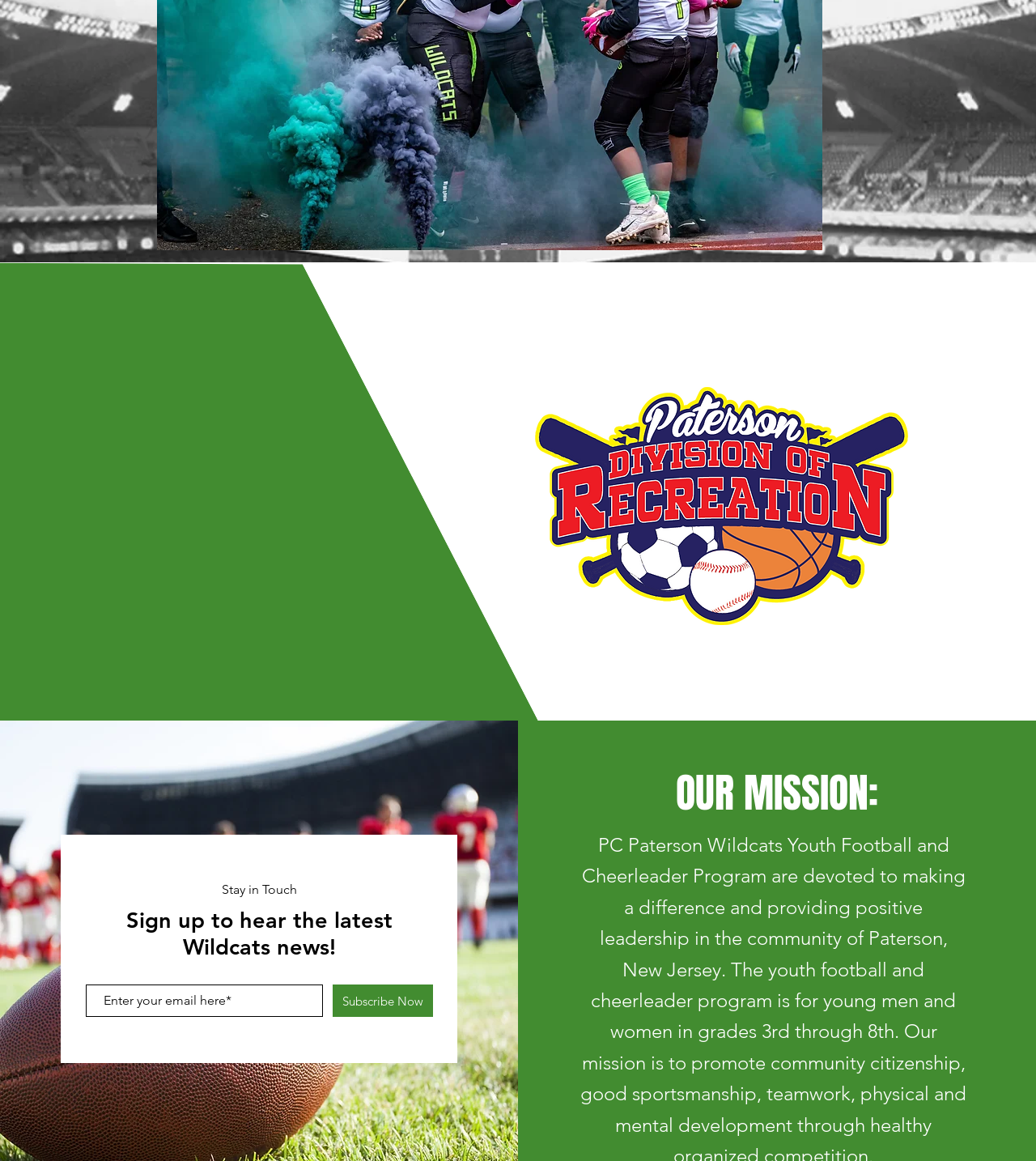Extract the bounding box coordinates of the UI element described: "Paterson Recreation". Provide the coordinates in the format [left, top, right, bottom] with values ranging from 0 to 1.

[0.516, 0.275, 0.877, 0.596]